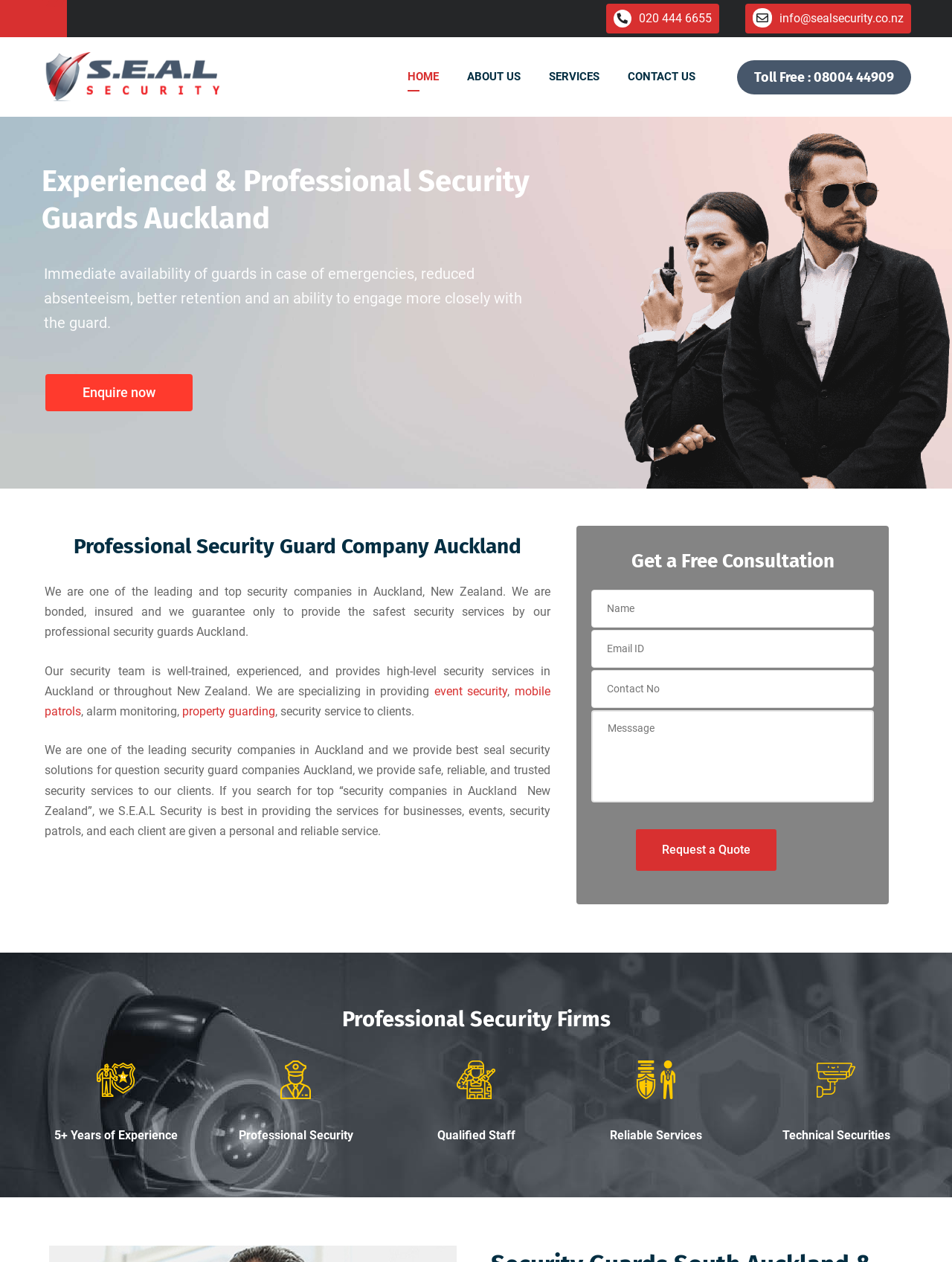Pinpoint the bounding box coordinates of the clickable area needed to execute the instruction: "Click on the 'HOME' link". The coordinates should be specified as four float numbers between 0 and 1, i.e., [left, top, right, bottom].

[0.428, 0.029, 0.461, 0.093]